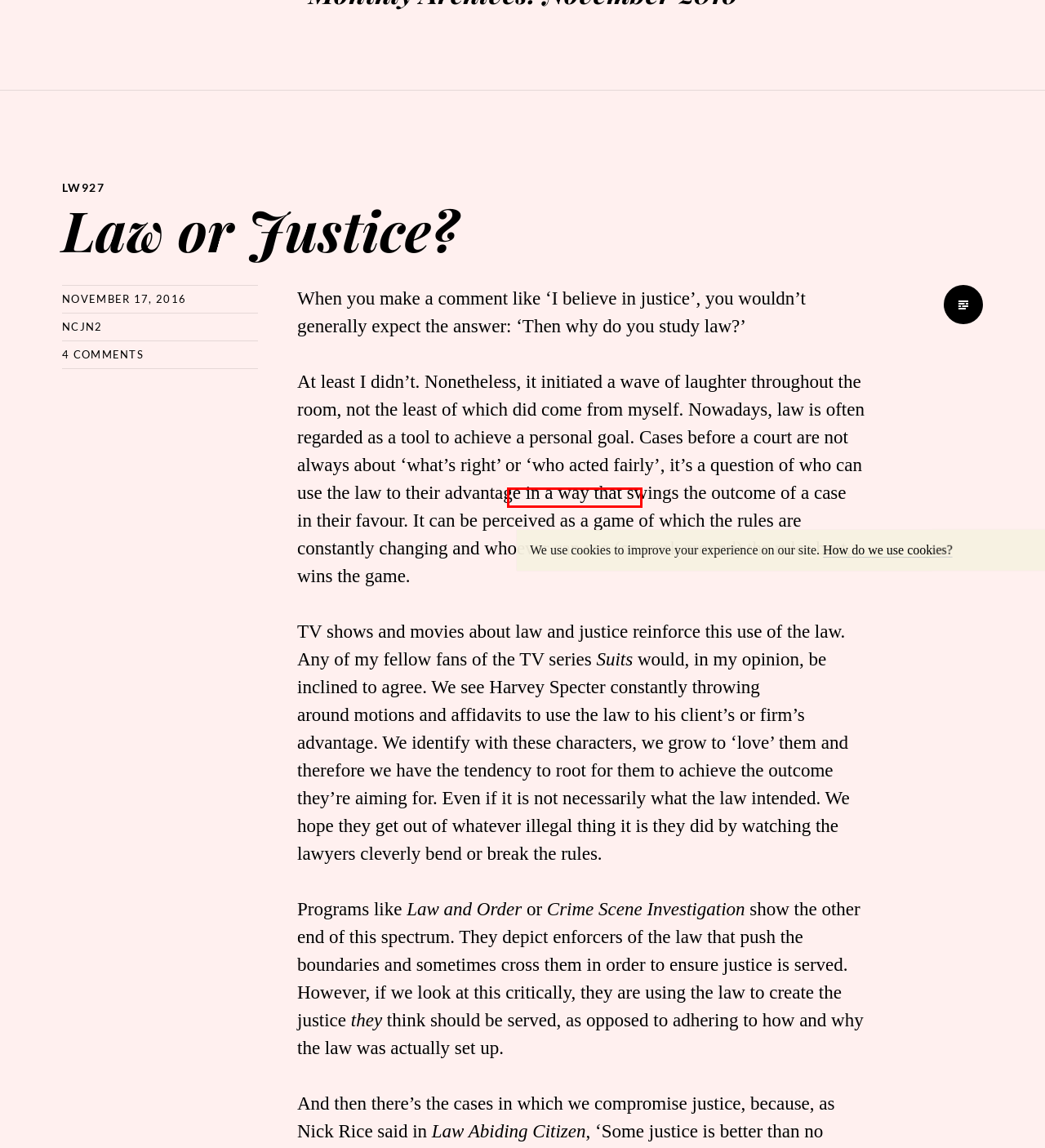Given a screenshot of a webpage with a red bounding box around an element, choose the most appropriate webpage description for the new page displayed after clicking the element within the bounding box. Here are the candidates:
A. Contact | Law and the Humanities LLM
B. LW927 | Law and the Humanities LLM
C. Links | Law and the Humanities LLM
D. Cookies at the University of Kent - Legal notices - University of Kent
E. Law and the Humanities LLM | The LLM in Law and the Humanities at the University of Kent
F. About | Law and the Humanities LLM
G. We stand for ambition. Yours - University of Kent
H. Law or Justice? | Law and the Humanities LLM

D